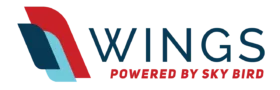Analyze the image and give a detailed response to the question:
What does the dynamic emblem symbolize?

The caption explains that the dynamic emblem featuring layered shapes in modern shades of blue and red symbolizes innovation and travel, which is fitting for the WINGS Club, a corporate travel booking tool.